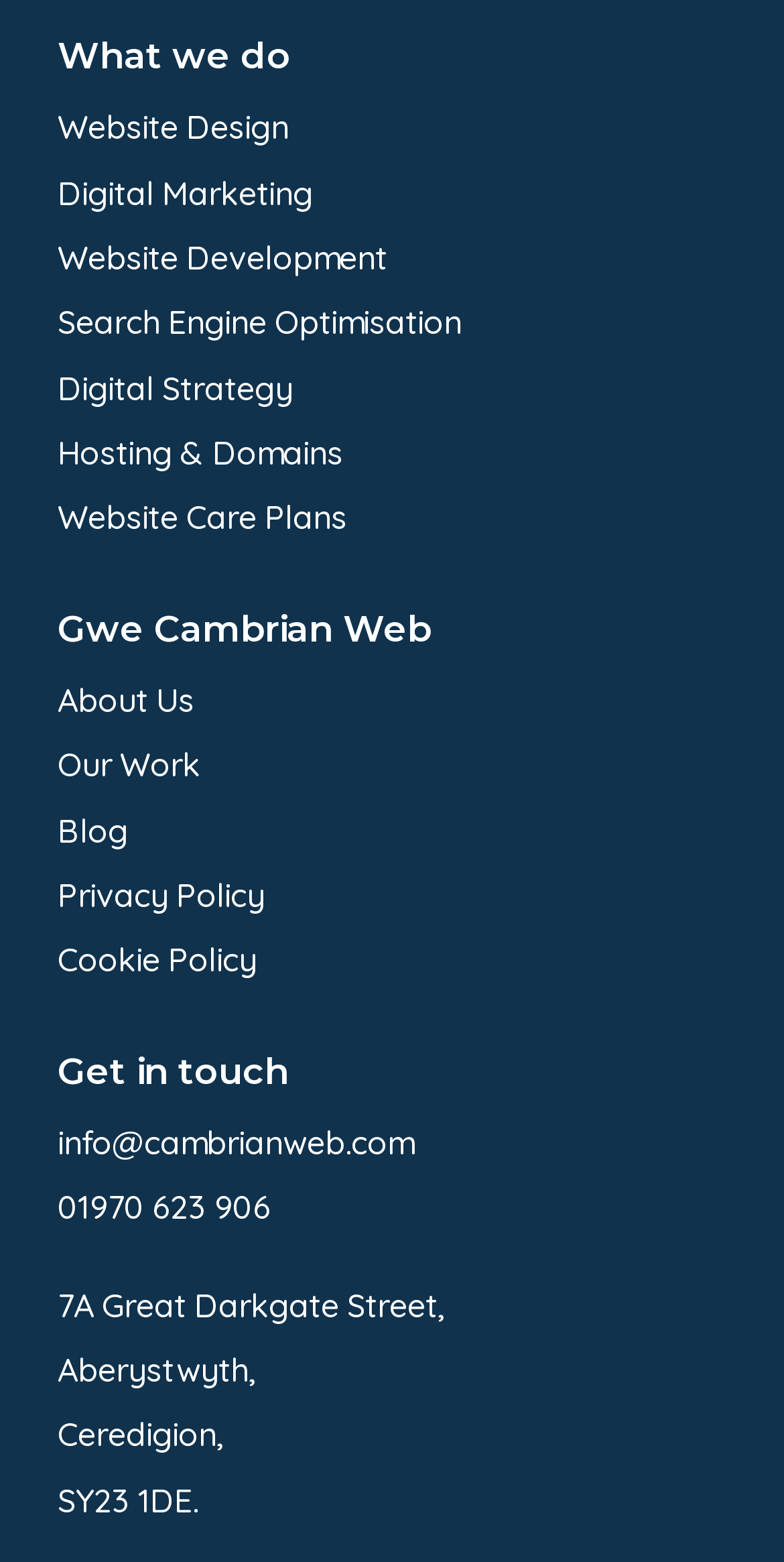For the following element description, predict the bounding box coordinates in the format (top-left x, top-left y, bottom-right x, bottom-right y). All values should be floating point numbers between 0 and 1. Description: Digital Strategy

[0.074, 0.399, 0.374, 0.425]